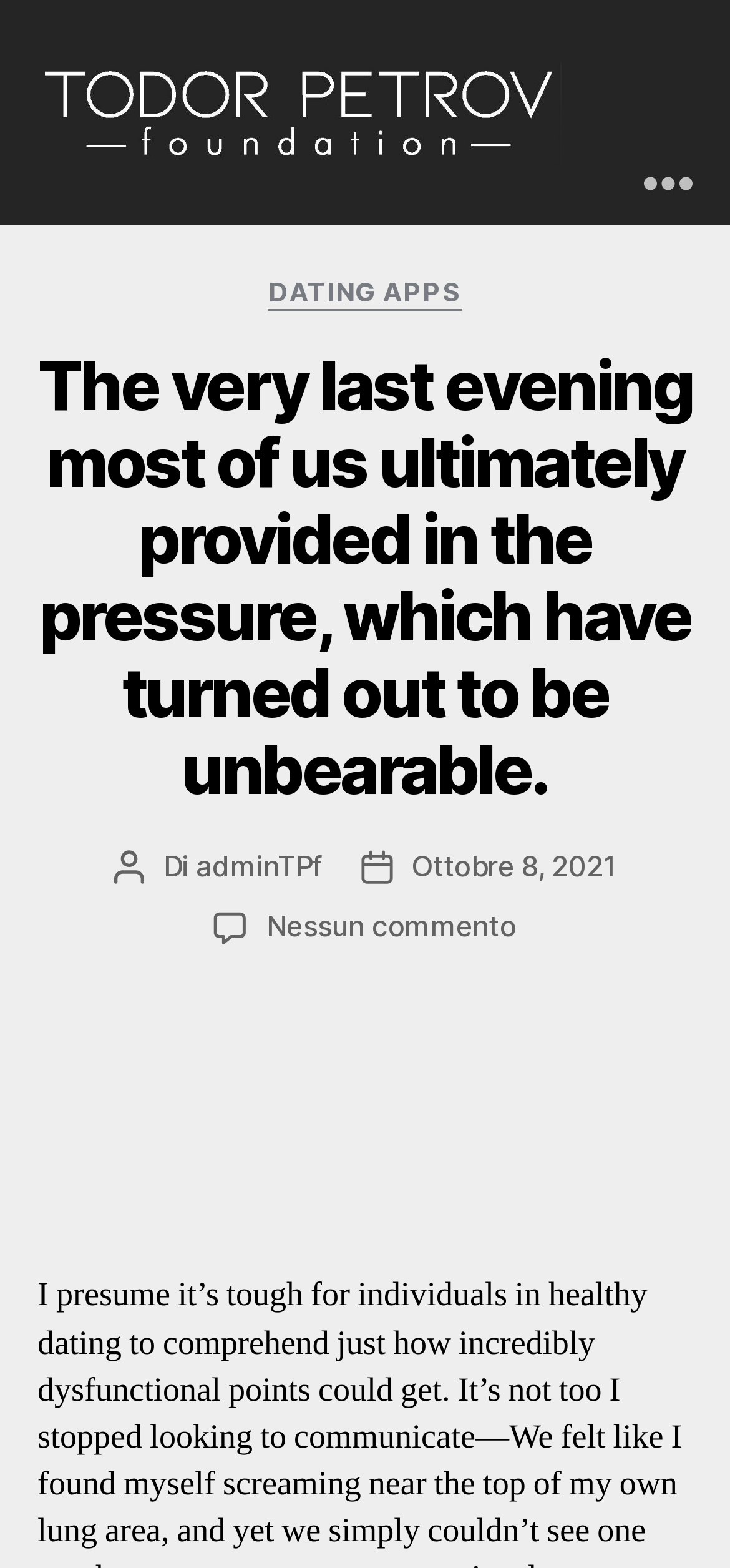What is the title of the article?
Please use the image to deliver a detailed and complete answer.

I determined the title of the article by looking at the heading element which contains the text 'The very last evening most of us ultimately provided in the pressure, which have turned out to be unbearable.'